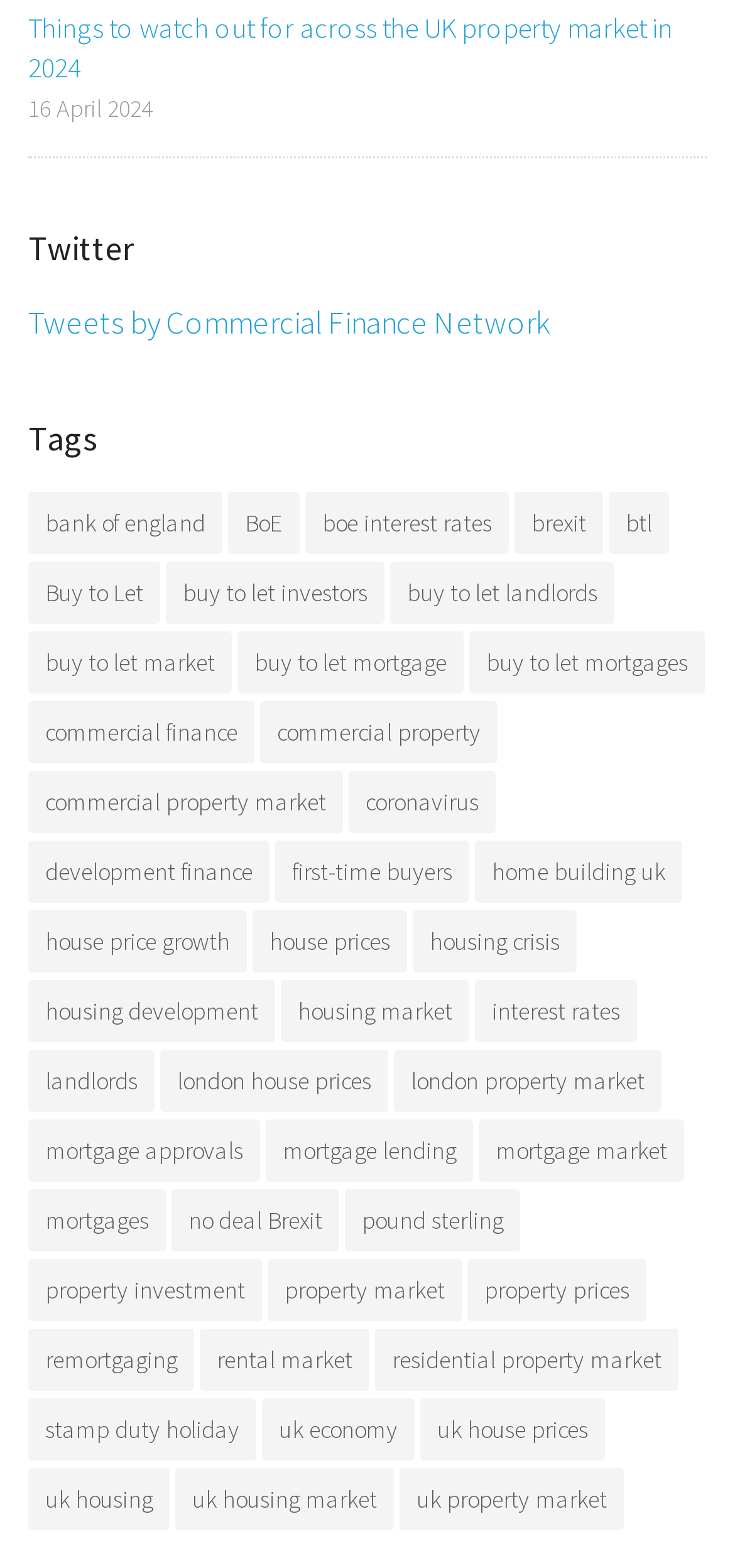Identify the bounding box coordinates of the clickable region to carry out the given instruction: "Click on the 'Things to watch out for across the UK property market in 2024' link".

[0.038, 0.006, 0.915, 0.055]